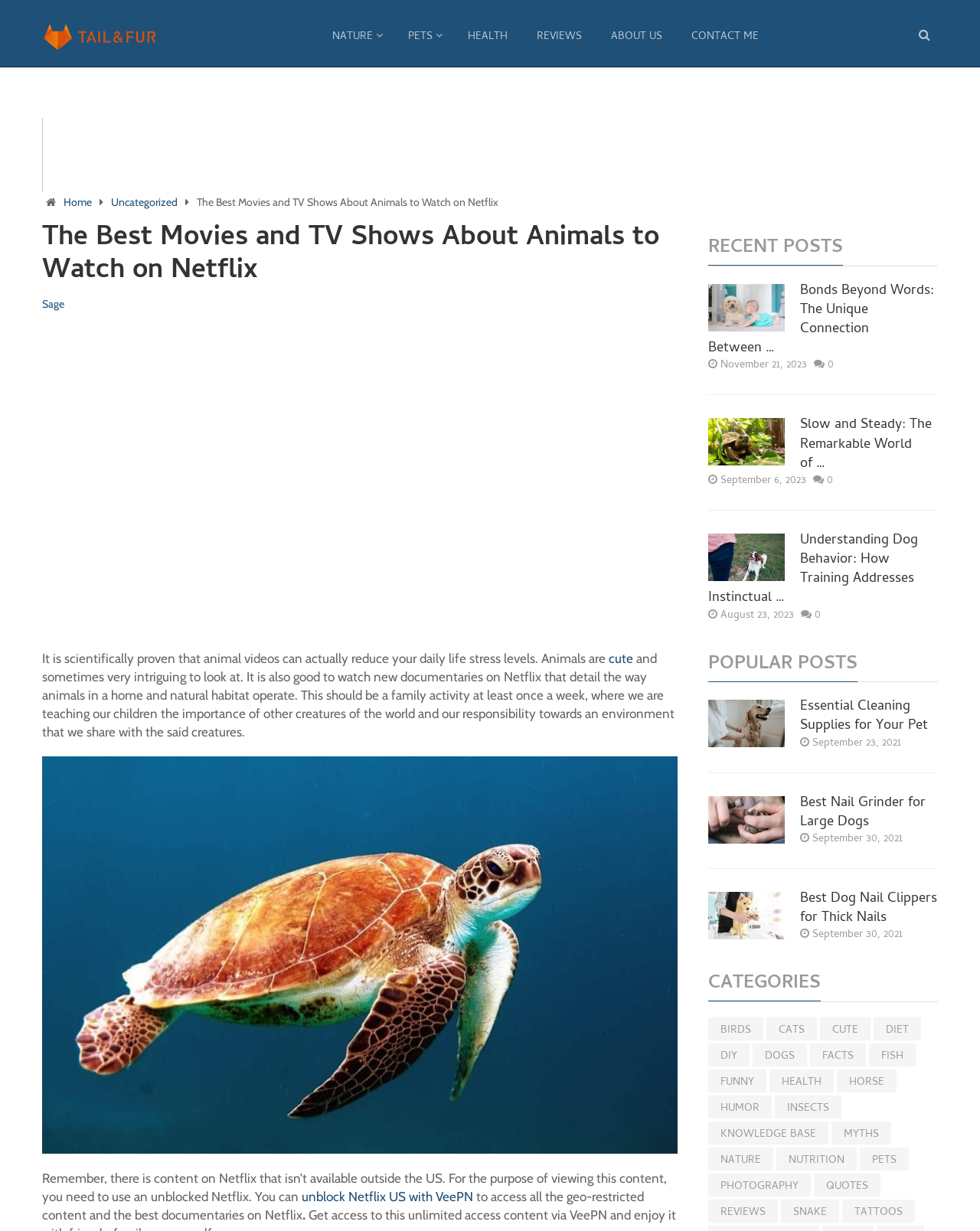Please find and generate the text of the main heading on the webpage.

The Best Movies and TV Shows About Animals to Watch on Netflix